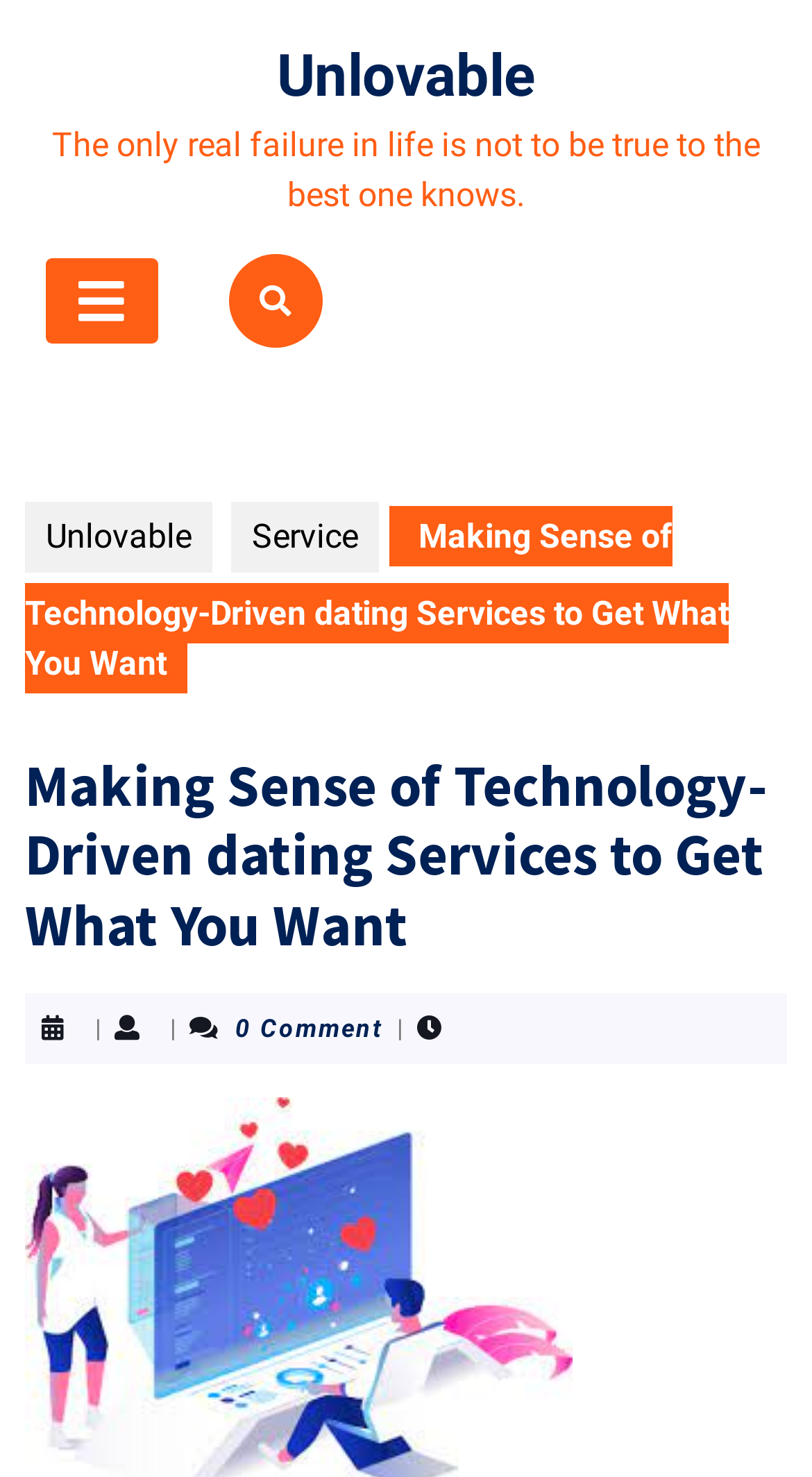Find and extract the text of the primary heading on the webpage.

Making Sense of Technology-Driven dating Services to Get What You Want